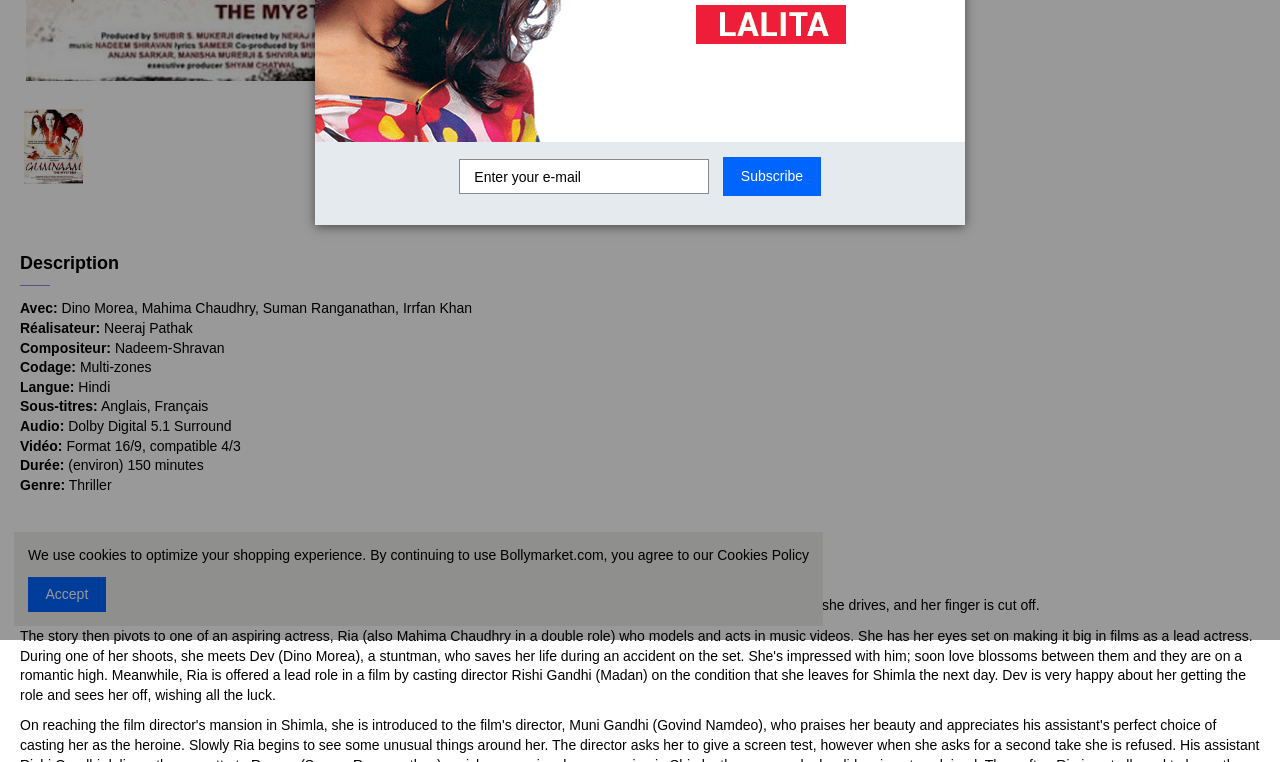Using the description: "Terms and conditions of use", determine the UI element's bounding box coordinates. Ensure the coordinates are in the format of four float numbers between 0 and 1, i.e., [left, top, right, bottom].

[0.512, 0.375, 0.657, 0.401]